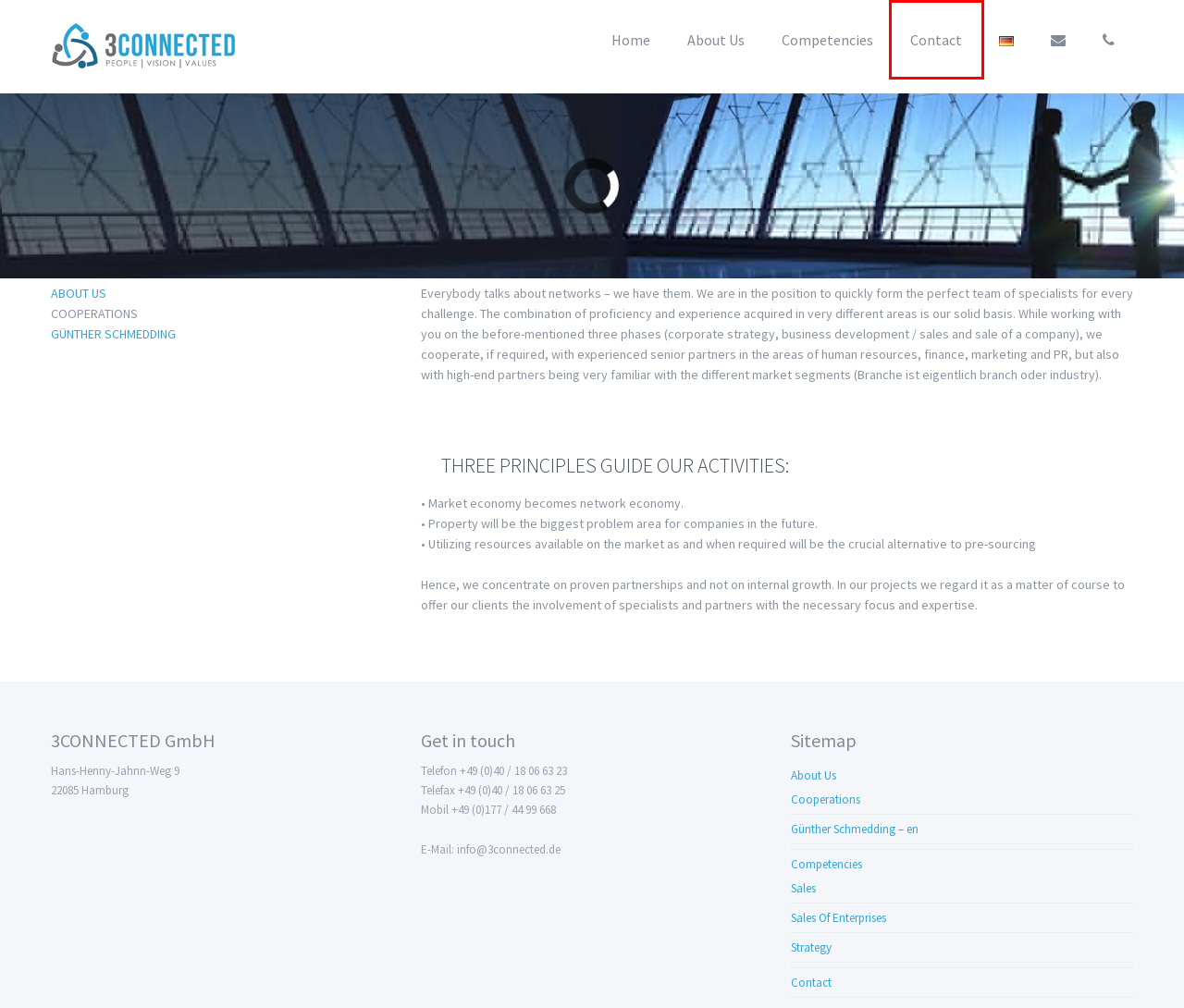Examine the screenshot of a webpage with a red rectangle bounding box. Select the most accurate webpage description that matches the new webpage after clicking the element within the bounding box. Here are the candidates:
A. 3Connected Competencies - 3Connected
B. 3Connected About Us - 3Connected
C. 3Connected Sales Of Enterprises - 3Connected
D. 3Connected Kooperationen - 3Connected
E. 3Connected Strategy - 3Connected
F. 3Connected Home - 3Connected
G. 3Connected Günther Schmedding - en - 3Connected
H. 3Connected Contact - 3Connected

H